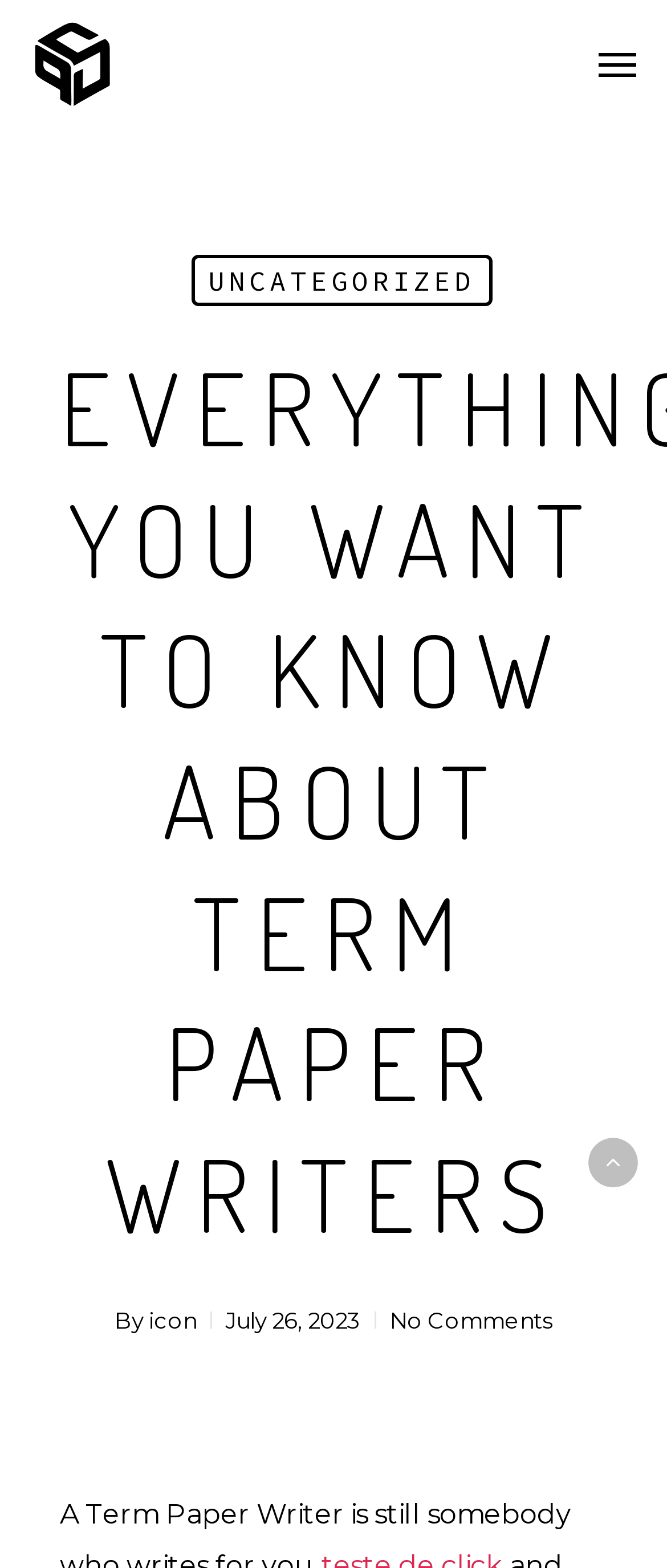Summarize the contents and layout of the webpage in detail.

The webpage is about term paper writers, with a prominent heading "EVERYTHING YOU WANT TO KNOW ABOUT TERM PAPER WRITERS" located near the top center of the page. Below this heading, there is a section with the author's information, including a link with an icon, the text "By", and the date "July 26, 2023". 

To the right of the author's section, there is a link "No Comments". At the top right corner, there is a navigation menu link, which is not expanded. 

At the top left corner, there is a link "Power Sonic Music" accompanied by an image with the same name. This link and image are positioned closely together. 

There is another link "UNCATEGORIZED" located near the top center of the page, to the left of the main heading. 

At the very top right edge of the page, there is a small link with no text content. 

Finally, at the bottom right corner, there is a link with two icons, represented by "\uf106 \uf106".